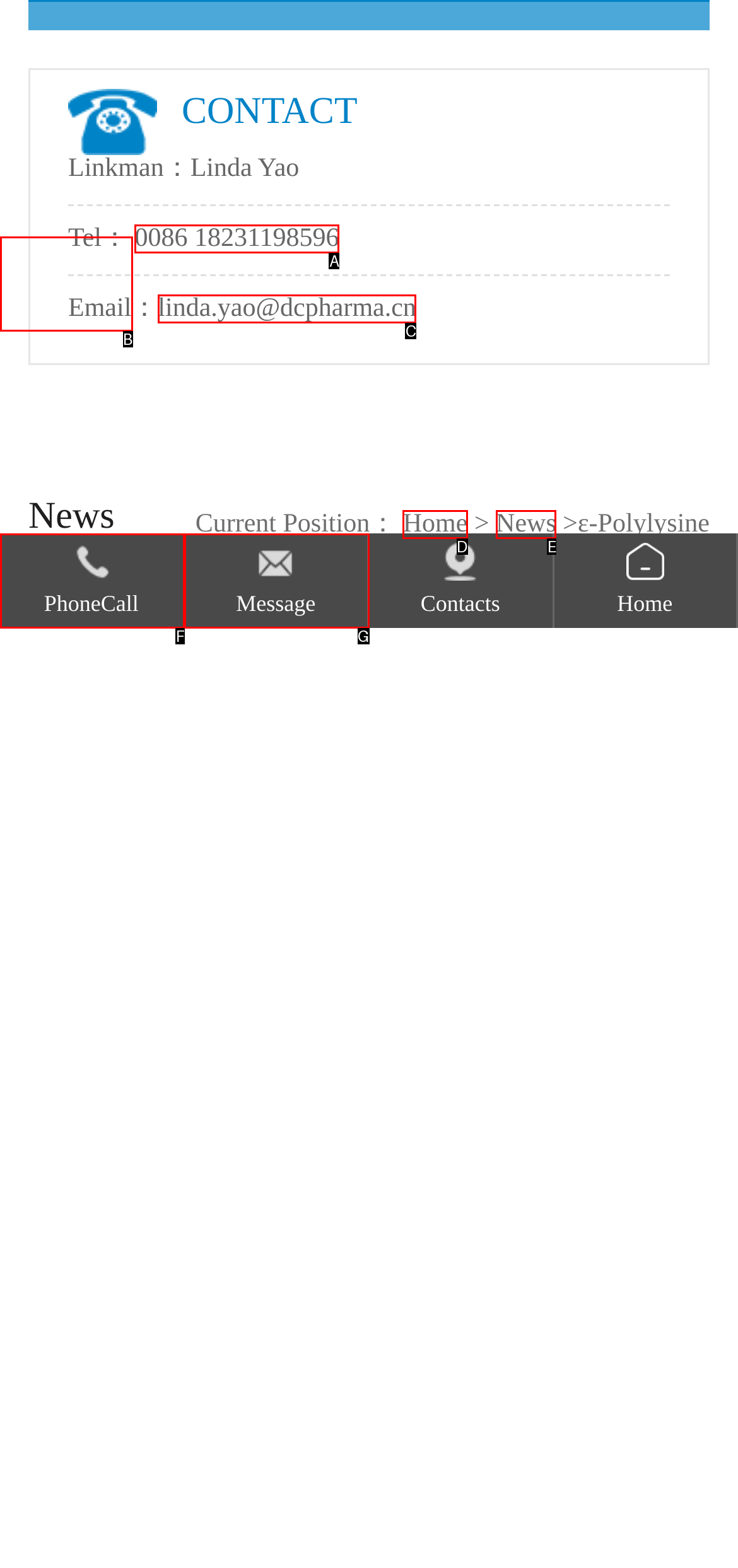Identify the option that best fits this description: News
Answer with the appropriate letter directly.

E